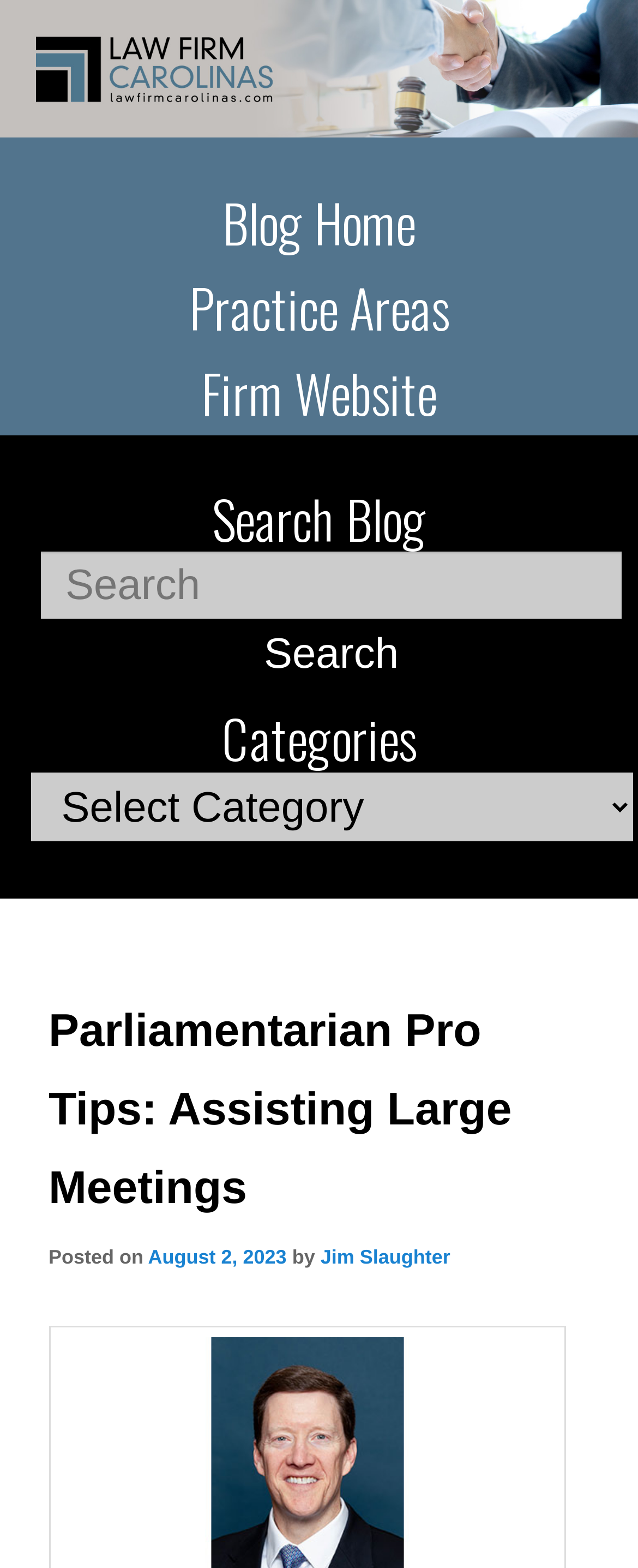Respond with a single word or phrase for the following question: 
What is the name of the law firm associated with this webpage?

Law Firm Carolinas